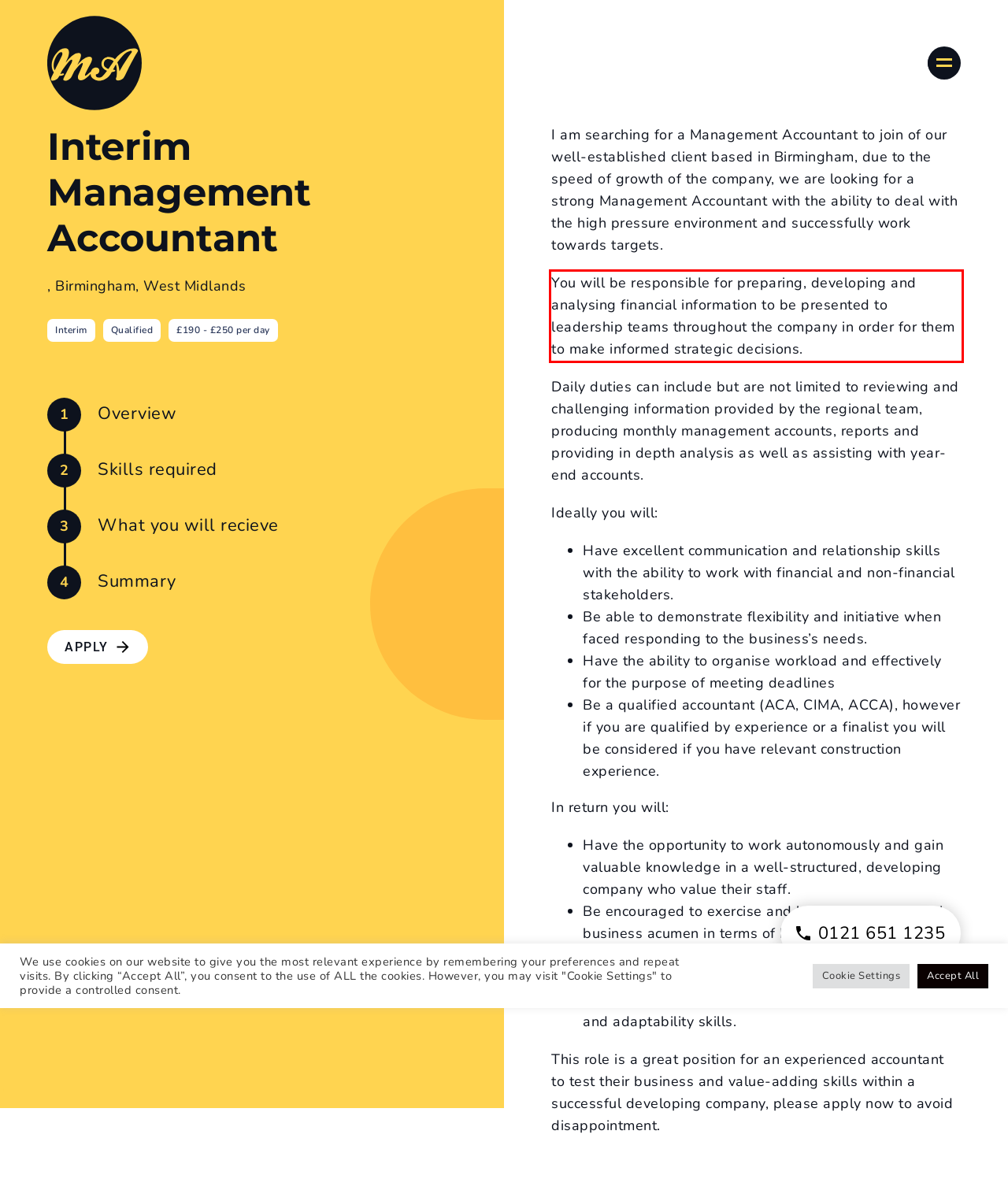There is a screenshot of a webpage with a red bounding box around a UI element. Please use OCR to extract the text within the red bounding box.

You will be responsible for preparing, developing and analysing financial information to be presented to leadership teams throughout the company in order for them to make informed strategic decisions.